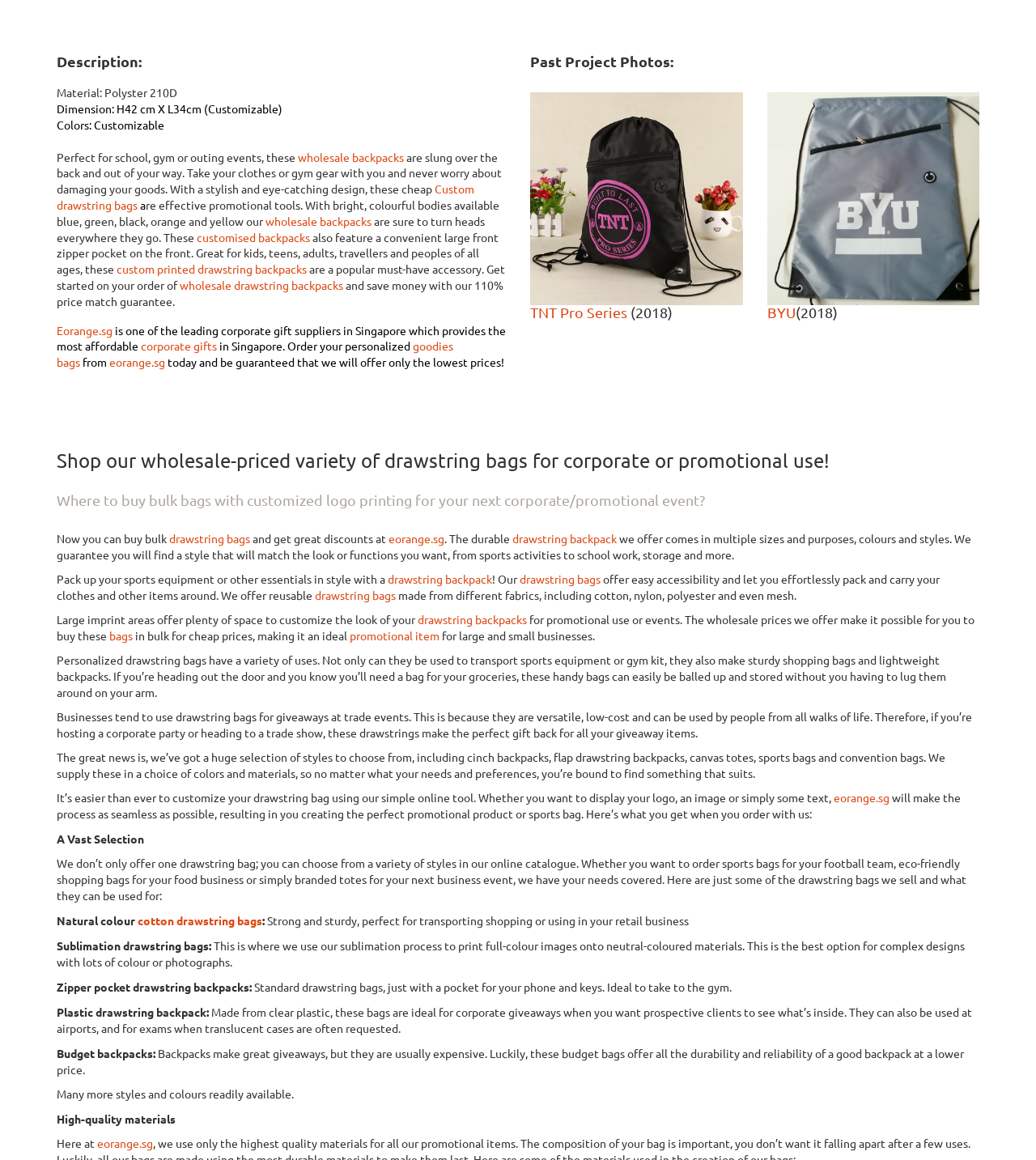Identify the bounding box of the UI element that matches this description: "custom printed drawstring backpacks".

[0.112, 0.227, 0.296, 0.238]